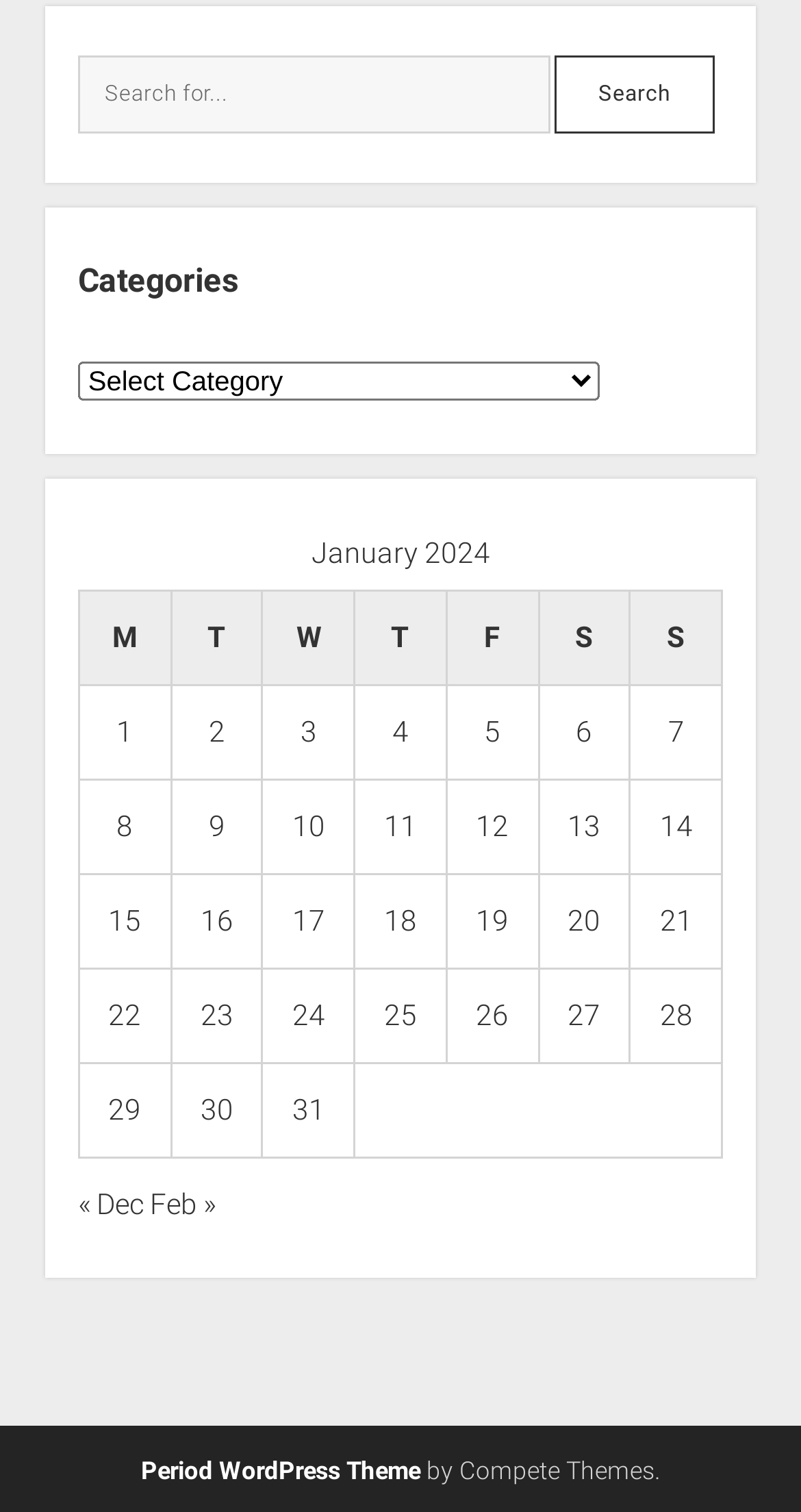Calculate the bounding box coordinates for the UI element based on the following description: "23". Ensure the coordinates are four float numbers between 0 and 1, i.e., [left, top, right, bottom].

[0.25, 0.661, 0.291, 0.682]